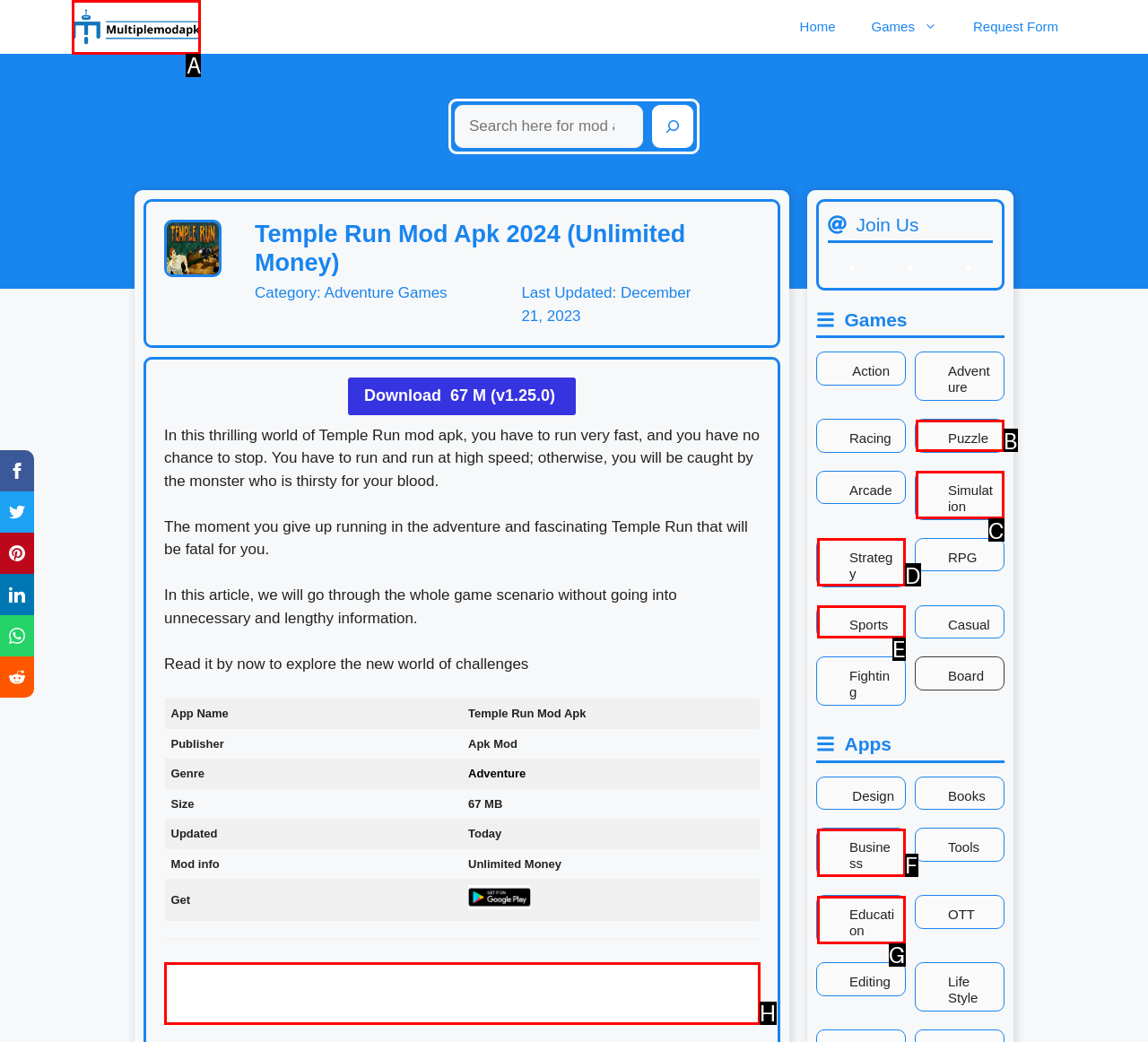Which option should be clicked to complete this task: Click on the 'PORTER SNACK BAG $10' link
Reply with the letter of the correct choice from the given choices.

None